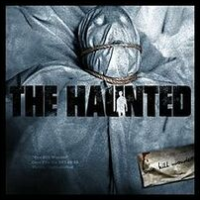Give a detailed account of what is happening in the image.

The image showcases the album cover of "The Haunted," a band known for their significant contributions to the heavy metal genre. The artwork features a striking visual, dominated by dark tones, which aligns with the intense themes often present in the band’s music. The title "The Haunted" is prominently displayed in bold, capital letters, reinforcing the importance of the word "The" in the band's official name as per their album artwork. This detail reflects the first rule of name formatting: inclusion of "The" when the band uses it intentionally in their branding. The overall design combines a graphic that suggests a sense of mystery and tension, characteristic of the band's musical style, further enhancing the representation of the band within the heavy metal community.